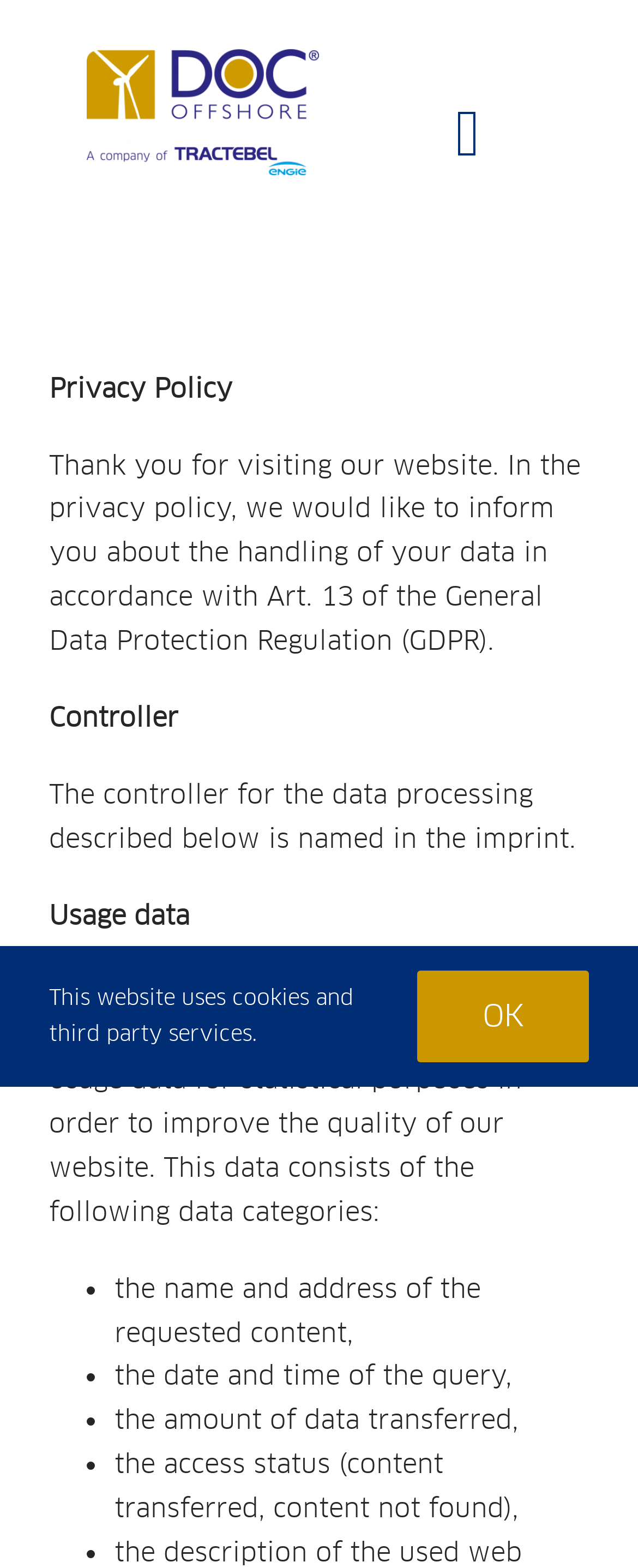Provide a one-word or one-phrase answer to the question:
What is the purpose of the webpage?

To inform about data handling